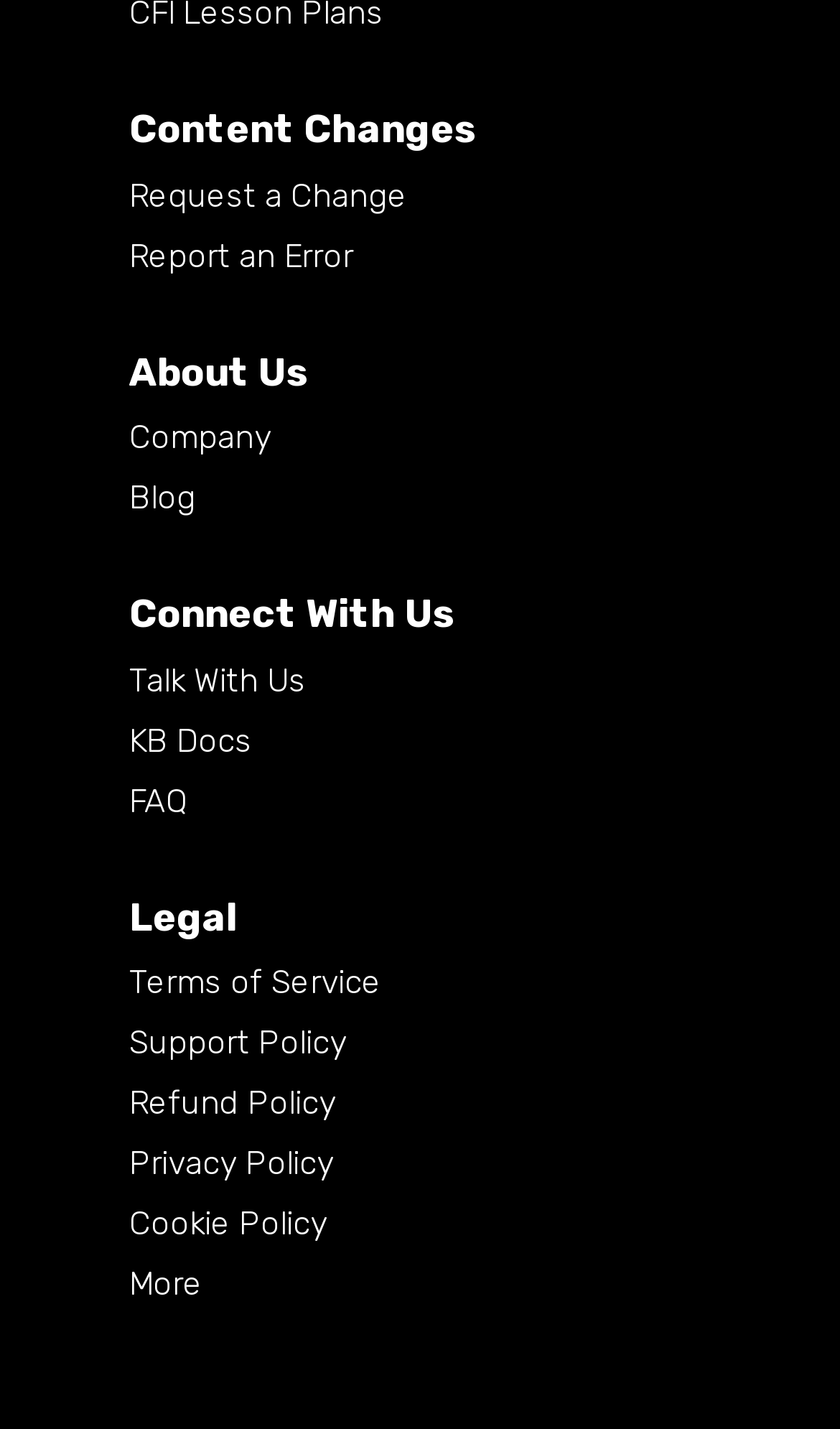What is the purpose of the 'Request a Change' link?
Based on the screenshot, answer the question with a single word or phrase.

To request changes